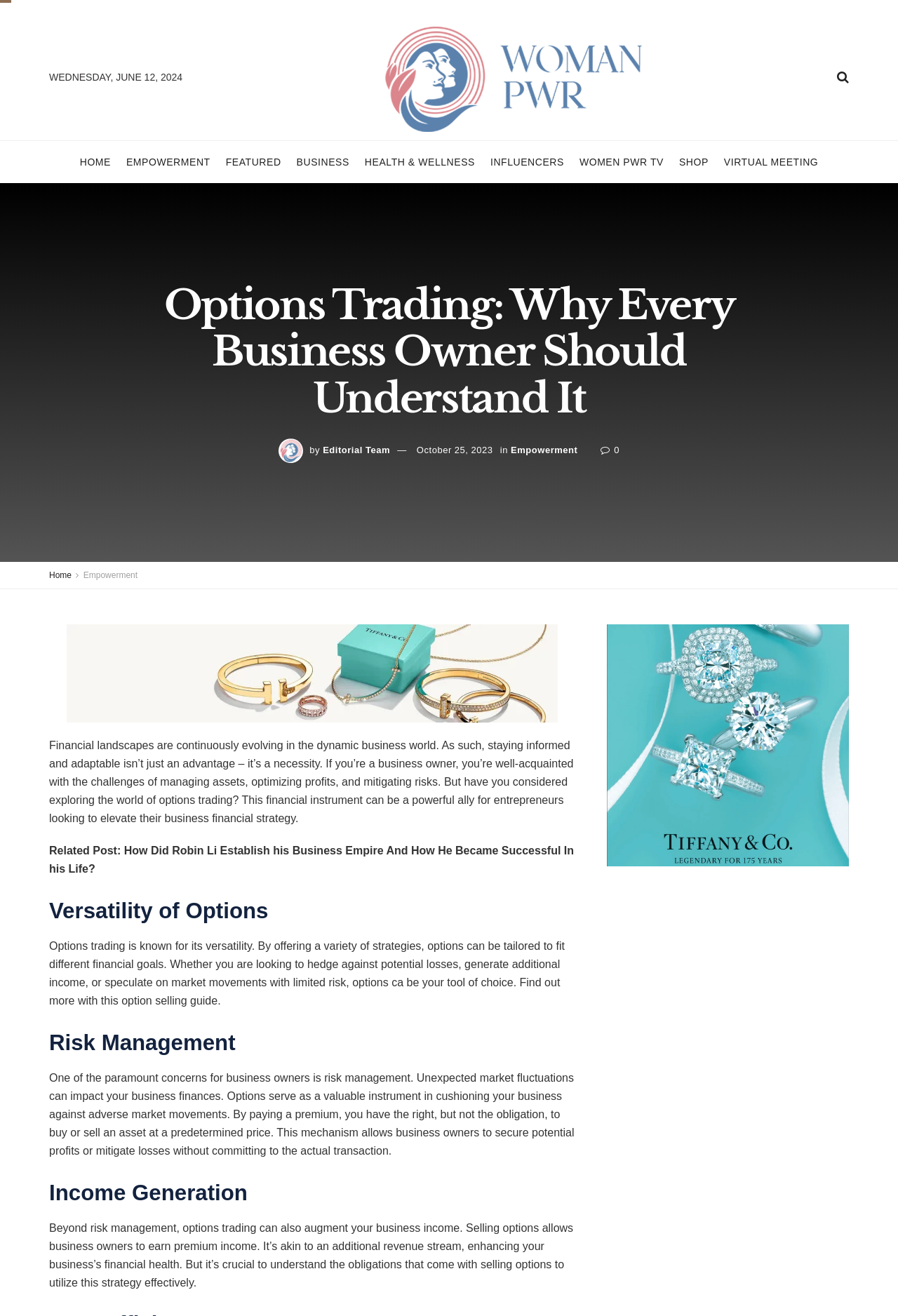What is the headline of the webpage?

Options Trading: Why Every Business Owner Should Understand It